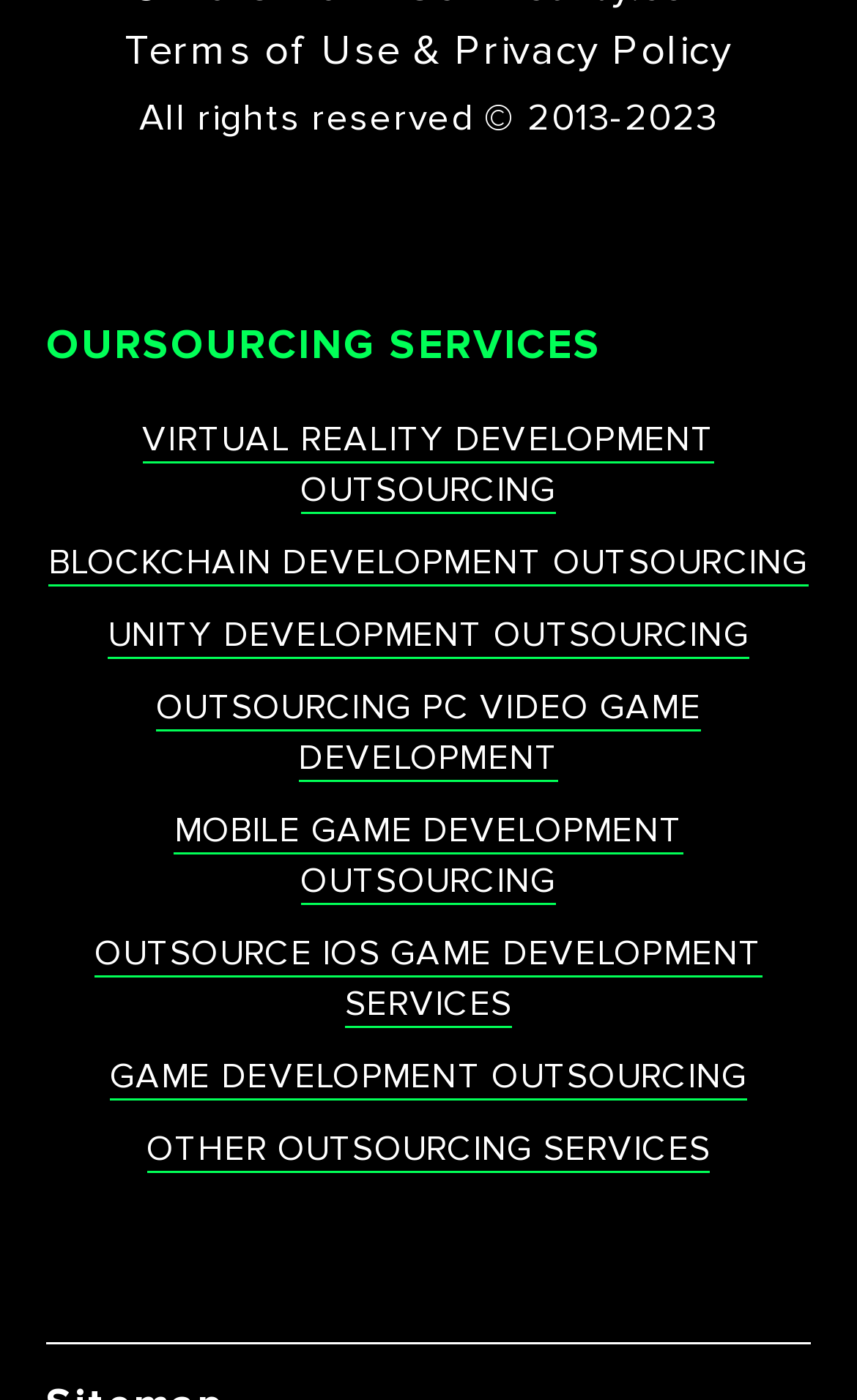Please provide the bounding box coordinates in the format (top-left x, top-left y, bottom-right x, bottom-right y). Remember, all values are floating point numbers between 0 and 1. What is the bounding box coordinate of the region described as: MOBILE GAME DEVELOPMENT OUTSOURCING

[0.203, 0.577, 0.797, 0.646]